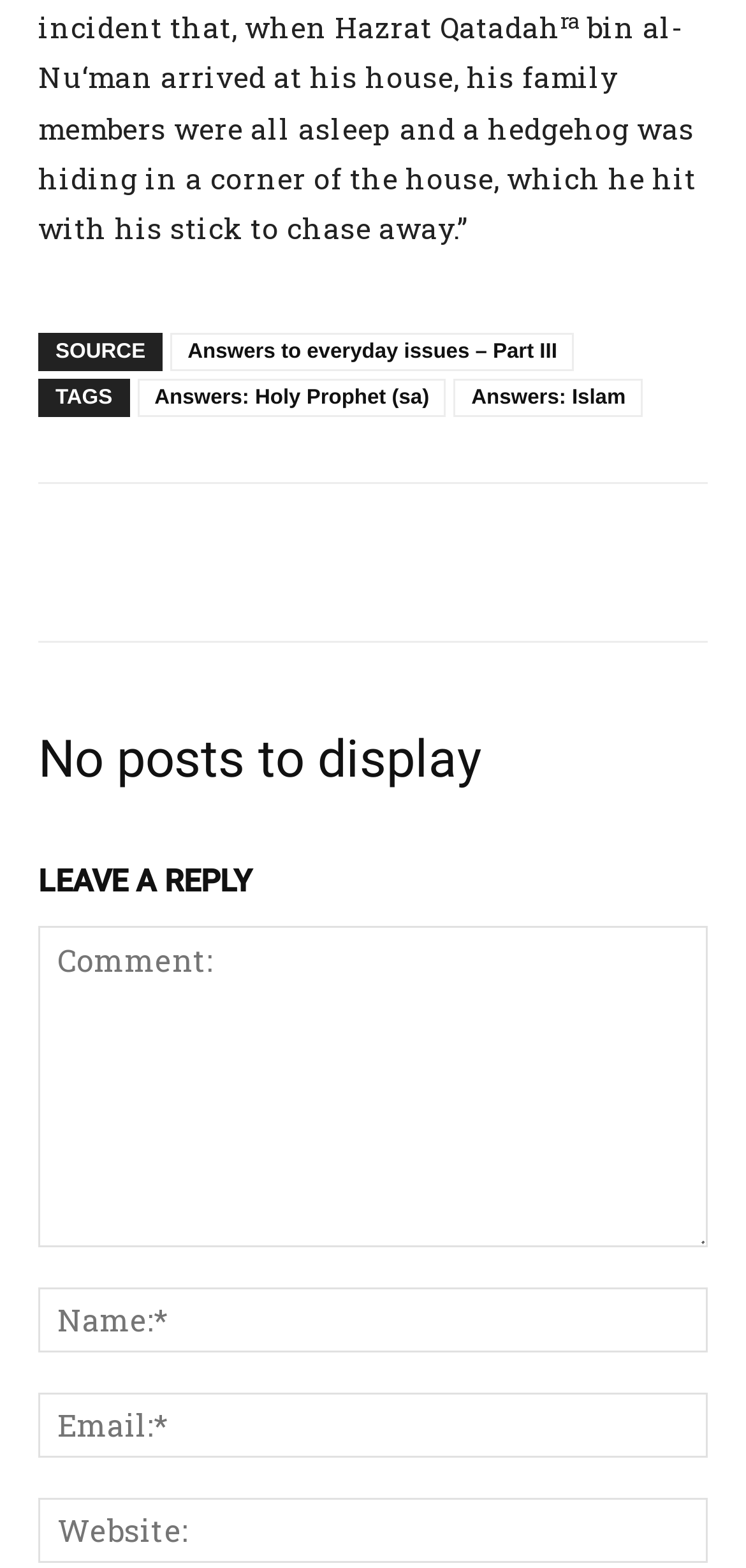Can you find the bounding box coordinates of the area I should click to execute the following instruction: "Click on the icon ''"?

[0.213, 0.334, 0.315, 0.383]